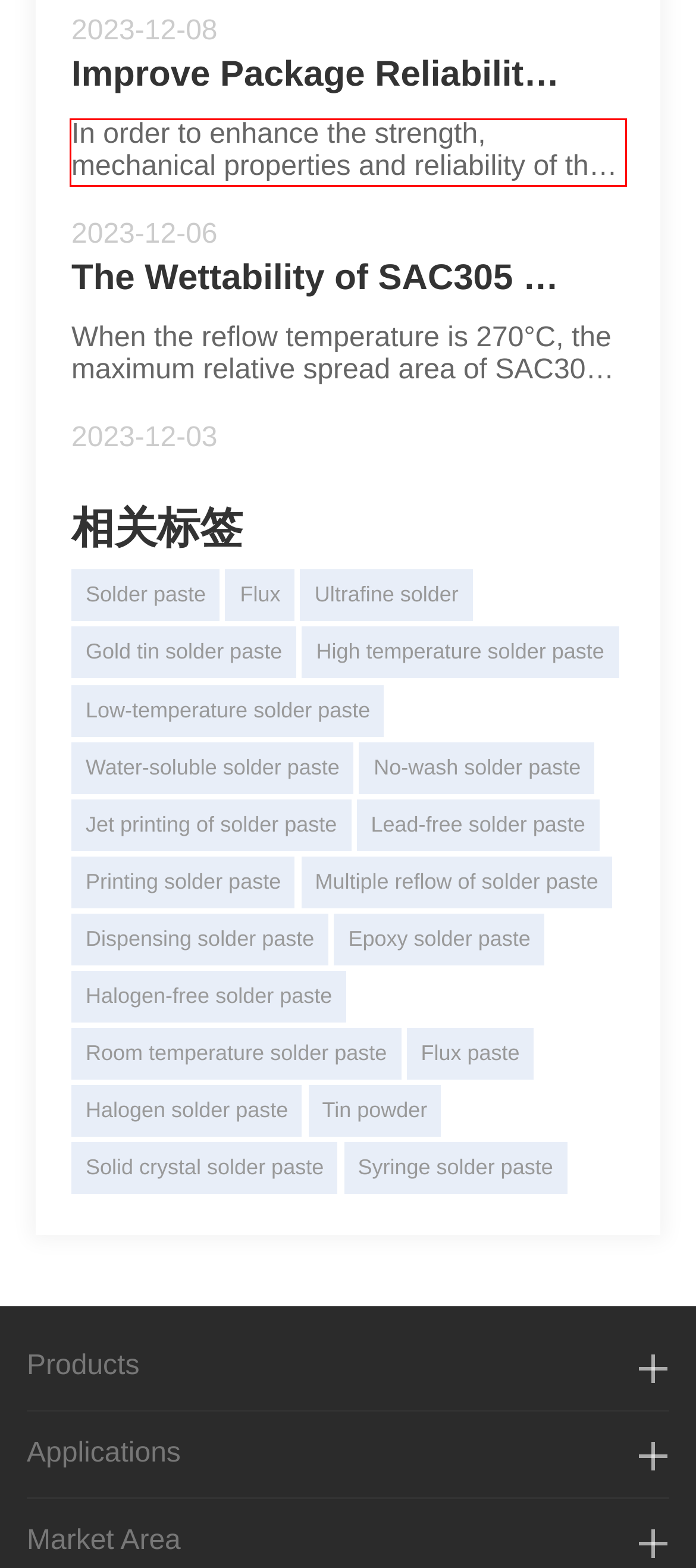Analyze the webpage screenshot and use OCR to recognize the text content in the red bounding box.

In order to enhance the strength, mechanical properties and reliability of the tin-bismuth solder joints, an effective method is to use epoxy resin in the tin-bismuth alloy solder instead of rosin res